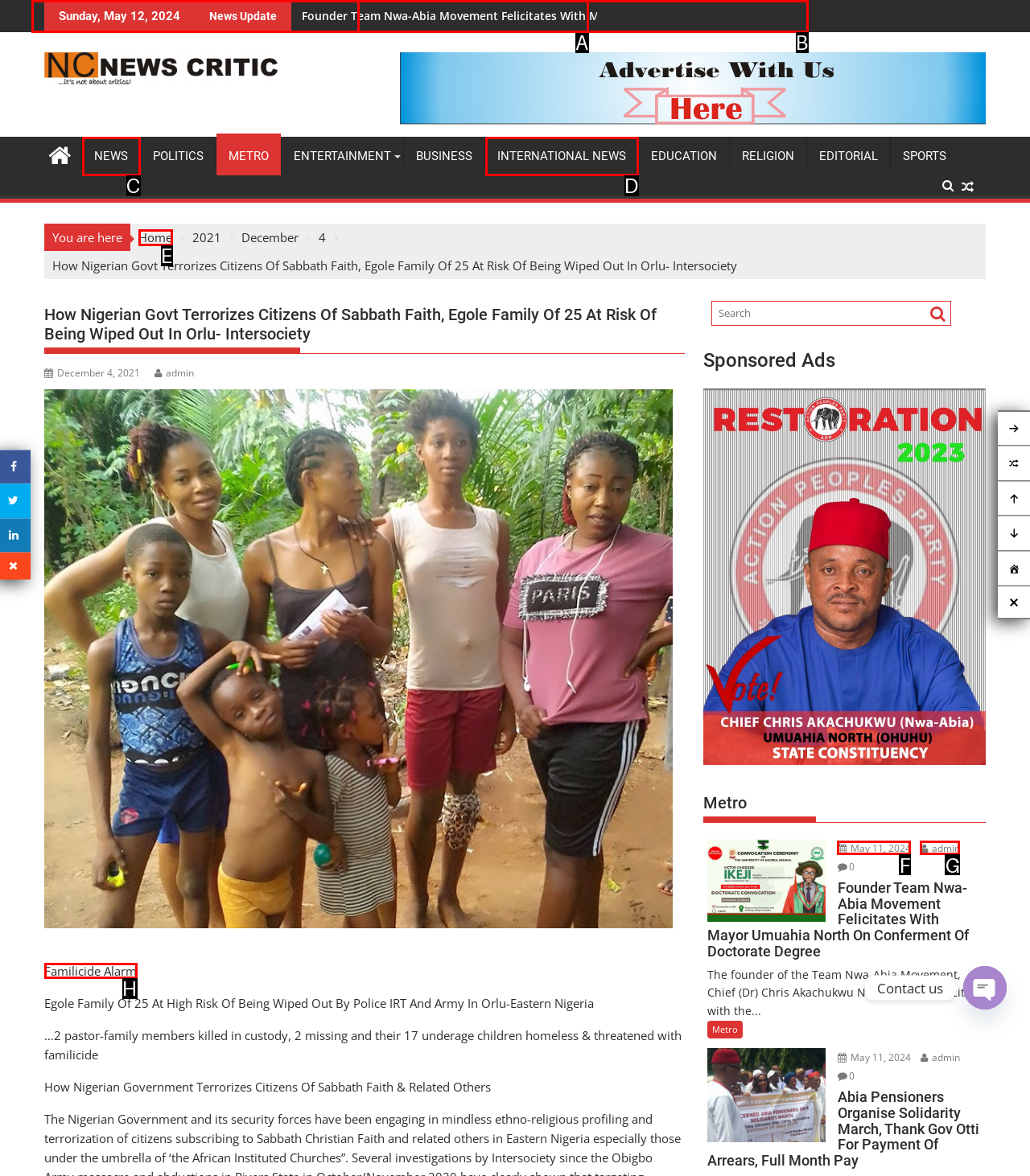Identify the letter of the option that should be selected to accomplish the following task: Read news about Familicide Alarm. Provide the letter directly.

H